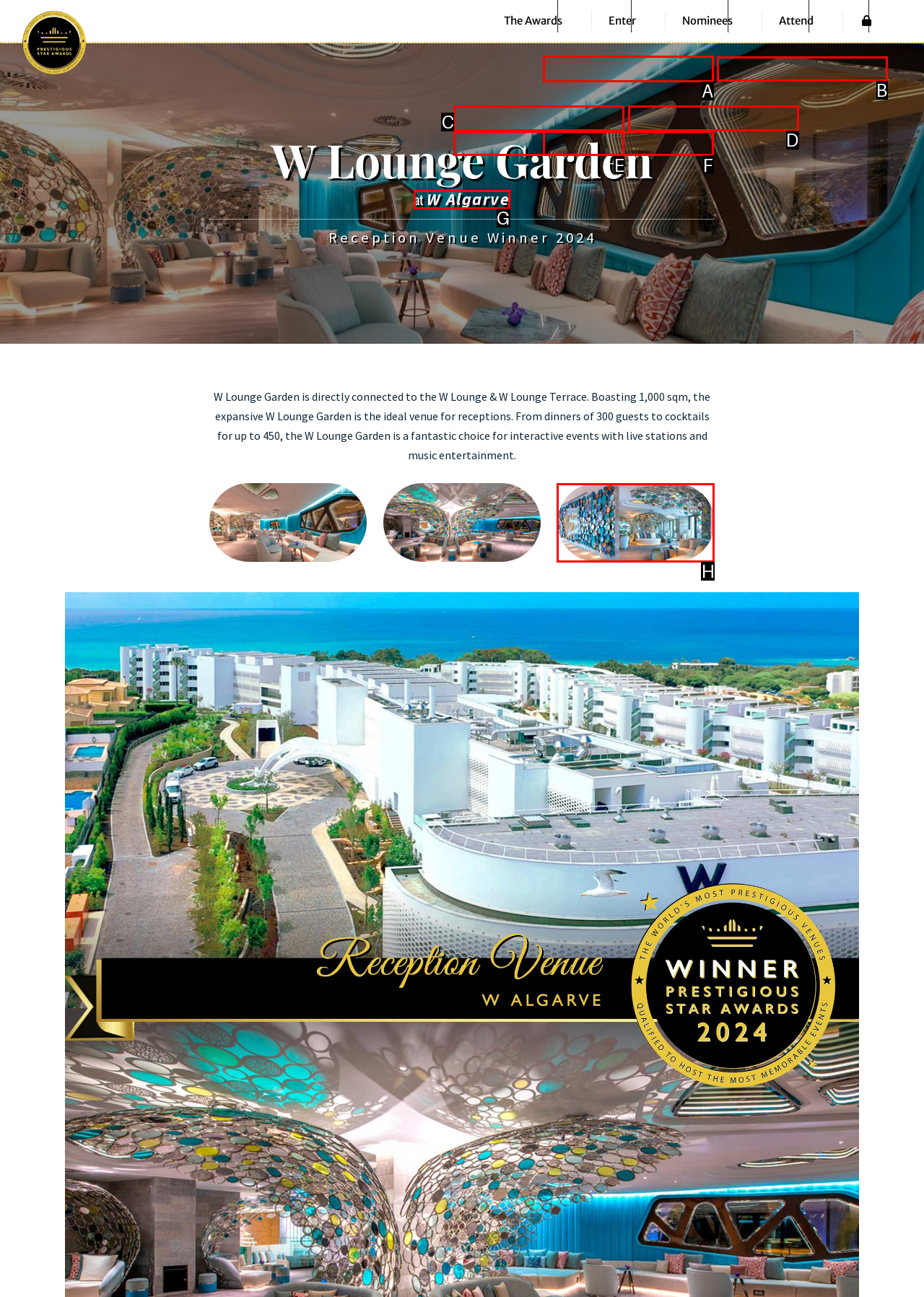Determine which UI element you should click to perform the task: Enter a venue
Provide the letter of the correct option from the given choices directly.

A